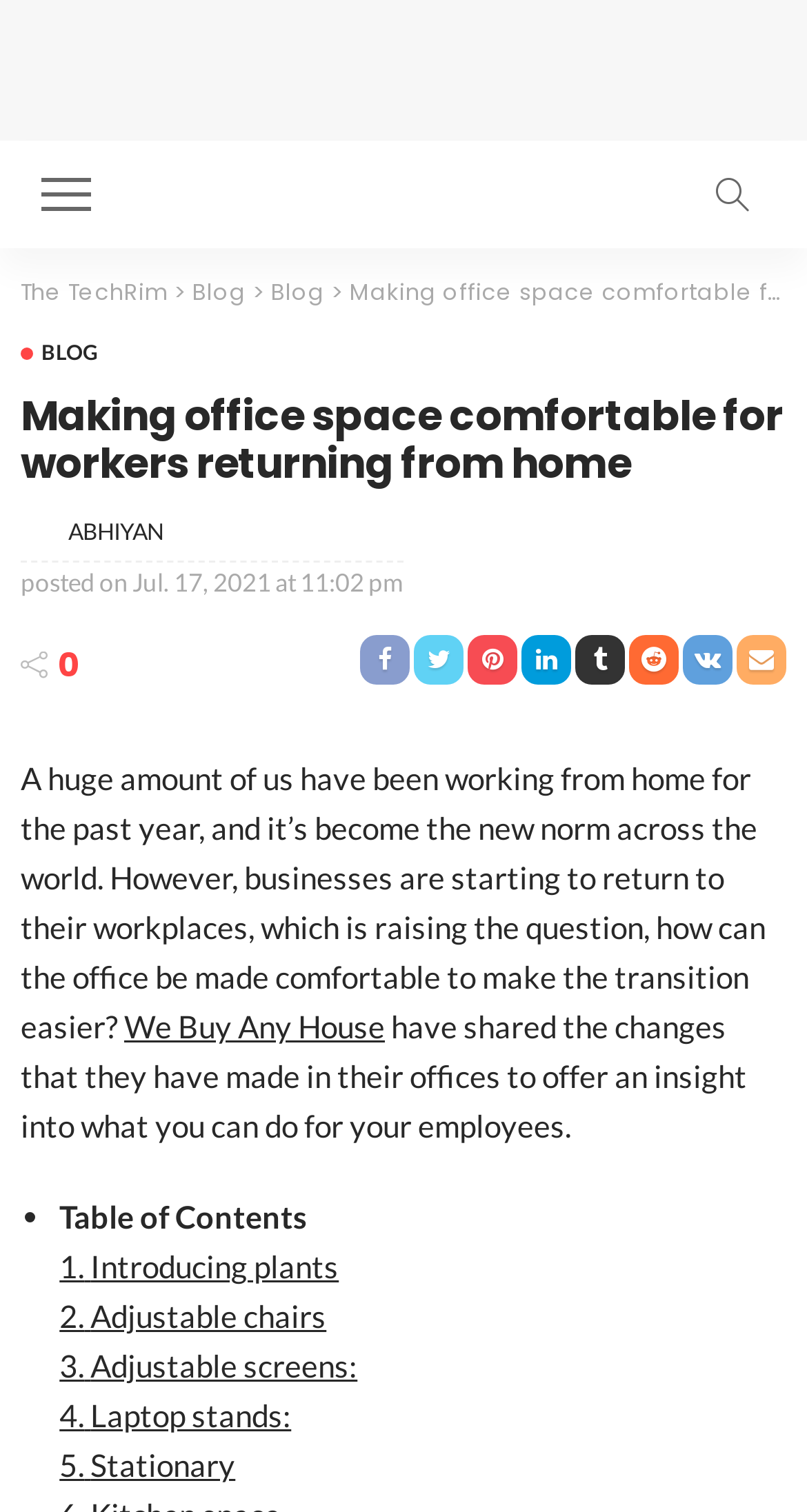What is the name of the website?
Could you please answer the question thoroughly and with as much detail as possible?

I determined the name of the website by looking at the link element with the text 'Techrim' and its corresponding image element, which suggests that it is the logo of the website.